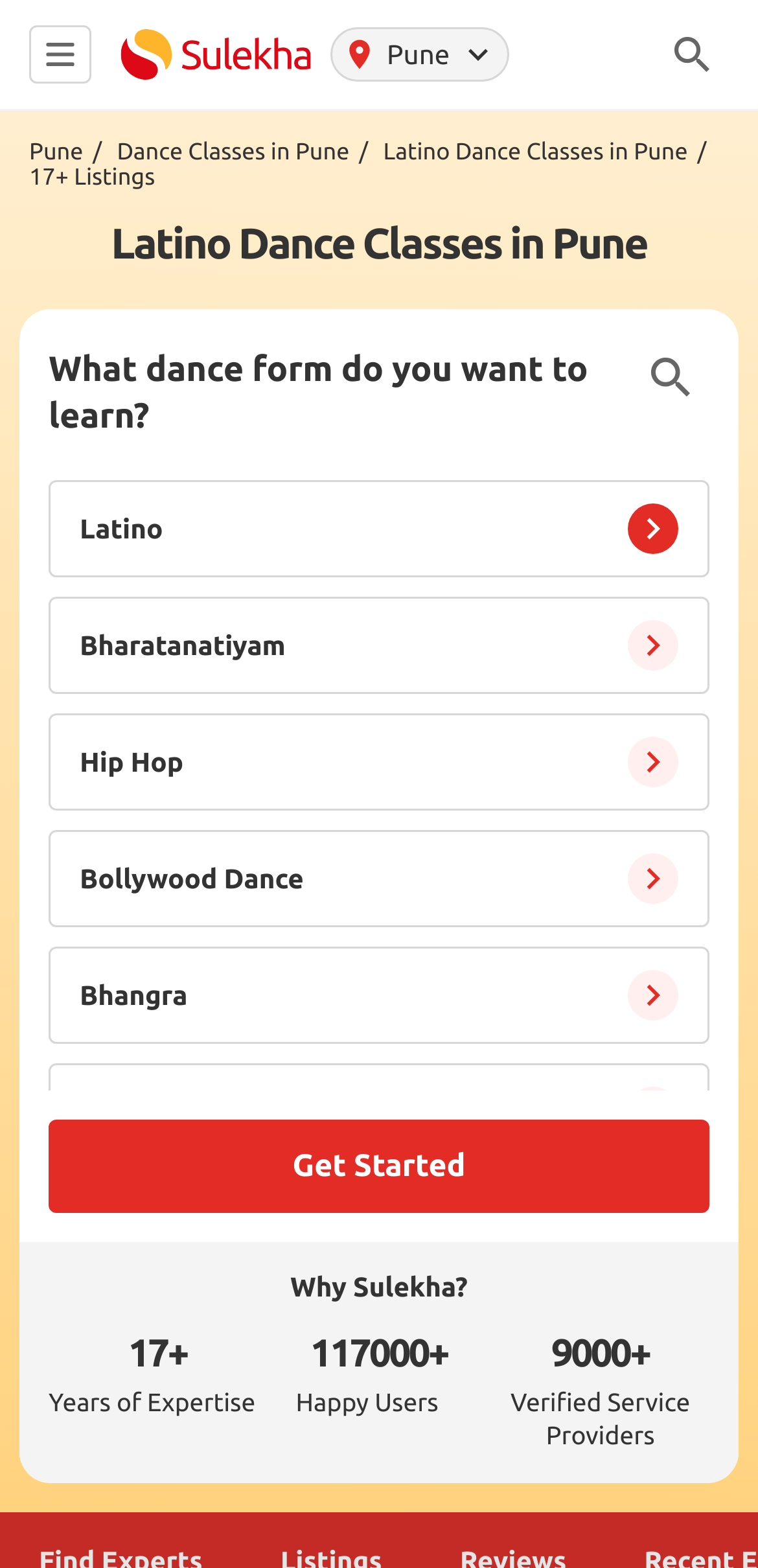Provide a one-word or short-phrase answer to the question:
What is the city where Latin dance classes are offered?

Pune